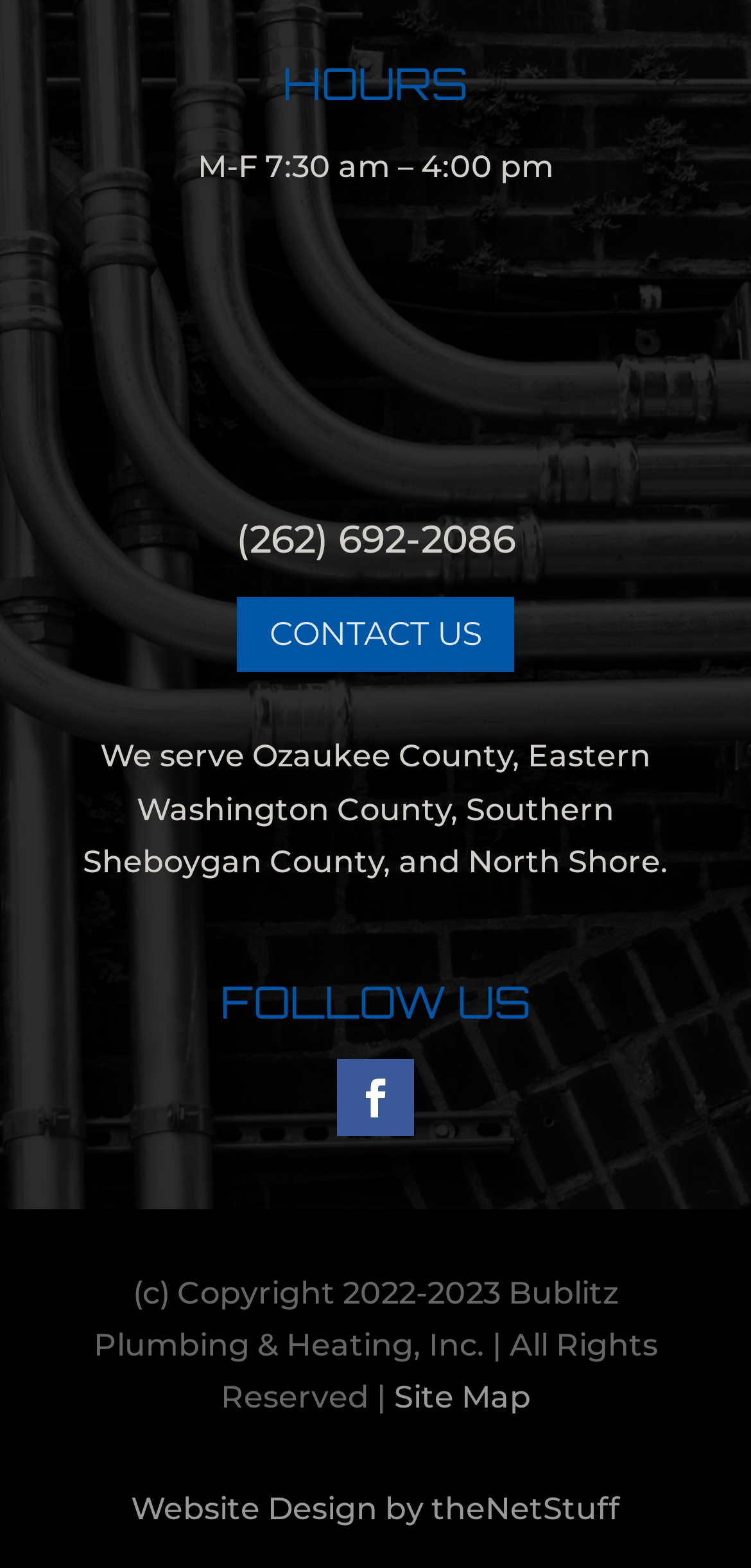What is the website design credit?
Look at the webpage screenshot and answer the question with a detailed explanation.

The website design credit can be found in the link element located at the very bottom of the webpage. This link element contains the name of the company that designed the website, which is theNetStuff.